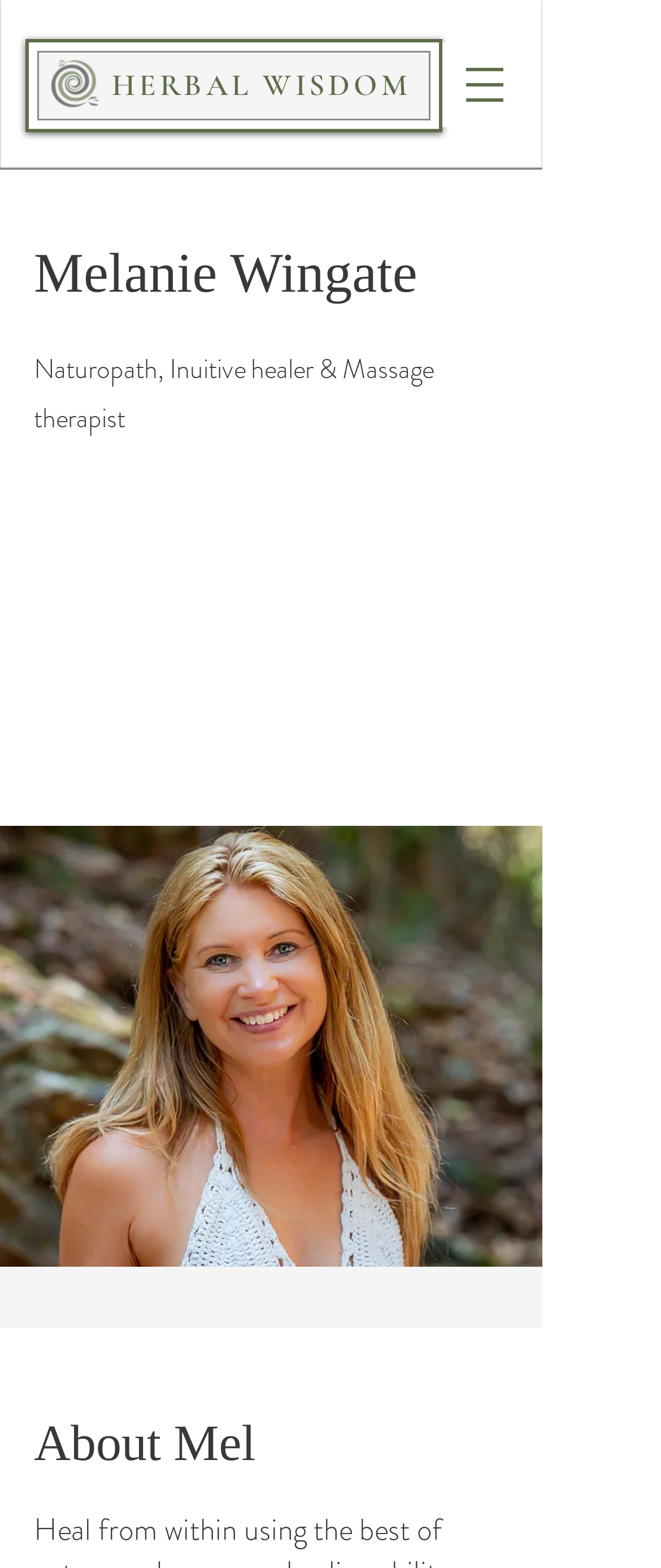Give a concise answer using only one word or phrase for this question:
What is the theme of the webpage?

Herbal Wisdom